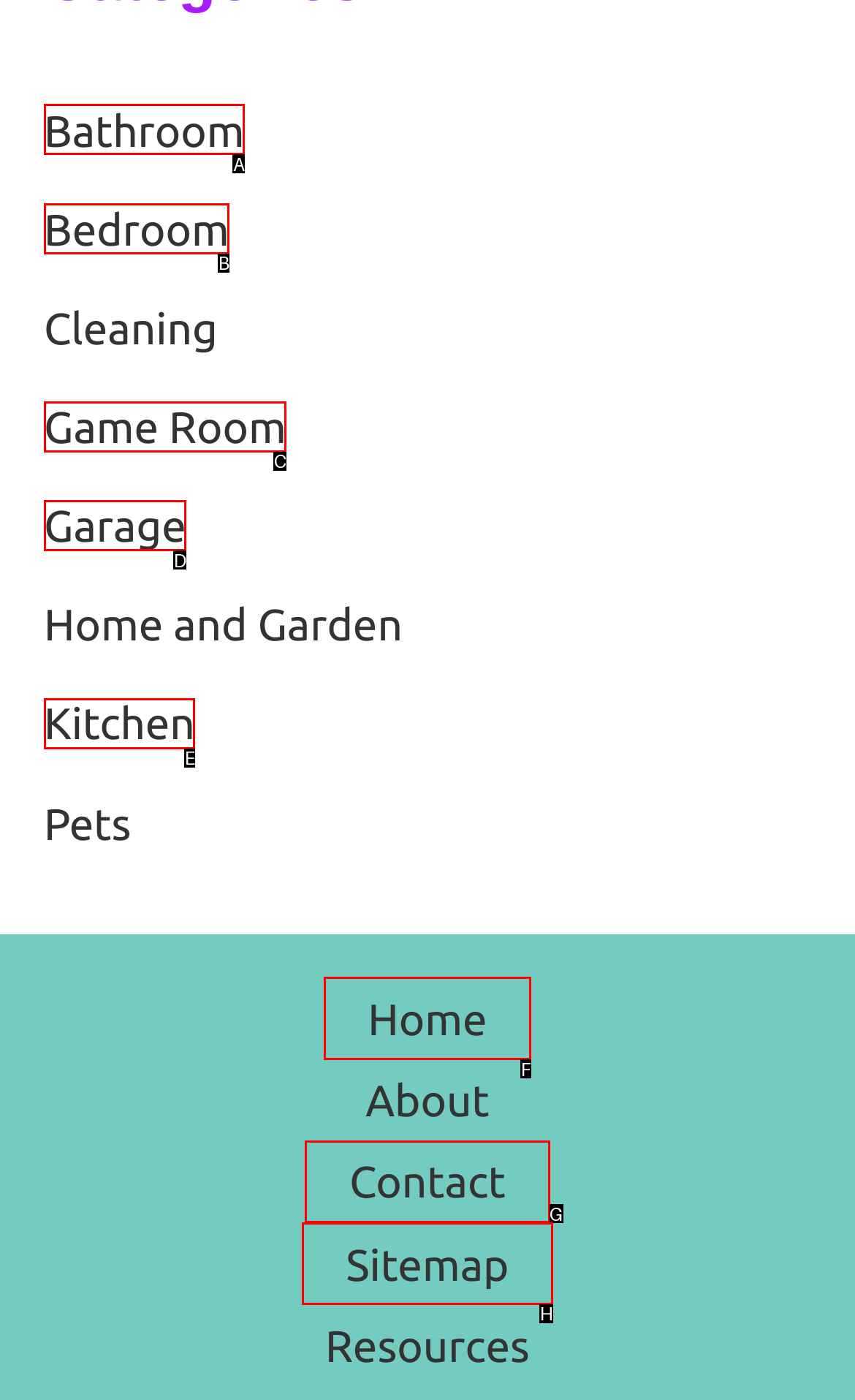For the given instruction: Go to Home page, determine which boxed UI element should be clicked. Answer with the letter of the corresponding option directly.

F